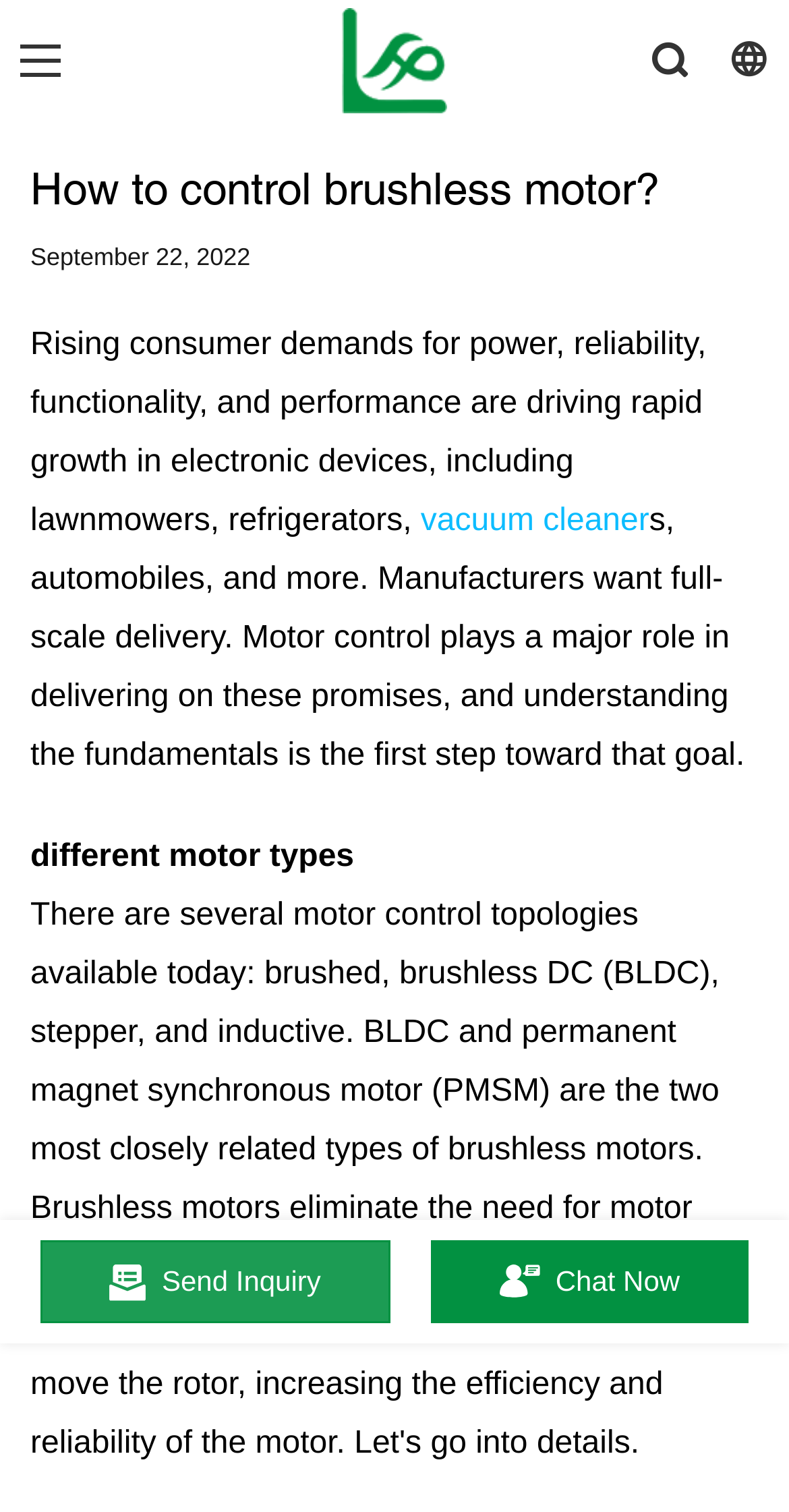Determine the primary headline of the webpage.

How to control brushless motor?